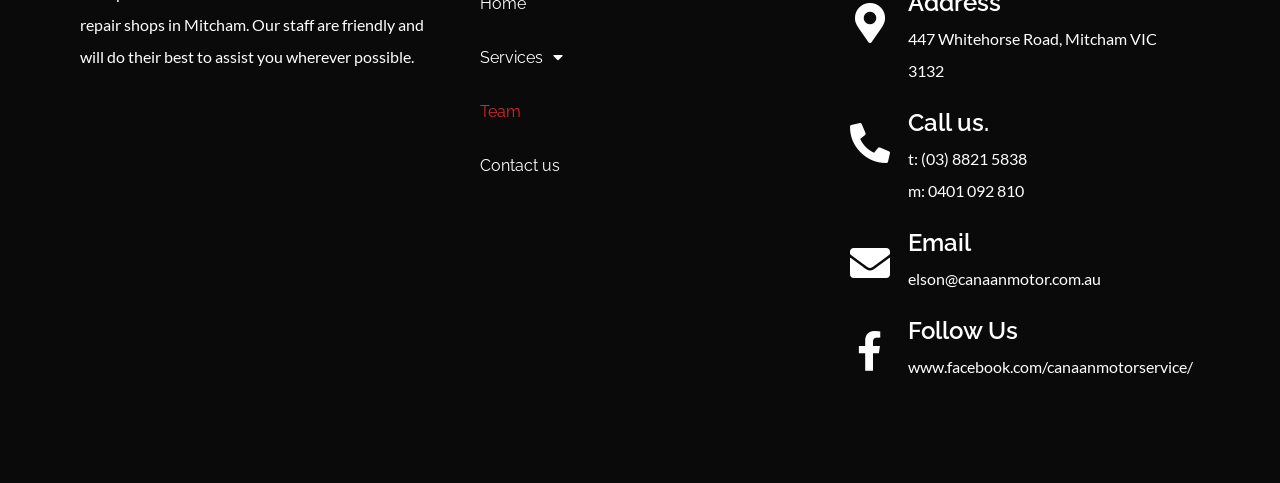Determine the bounding box coordinates of the UI element that matches the following description: "Contact us". The coordinates should be four float numbers between 0 and 1 in the format [left, top, right, bottom].

[0.359, 0.288, 0.641, 0.4]